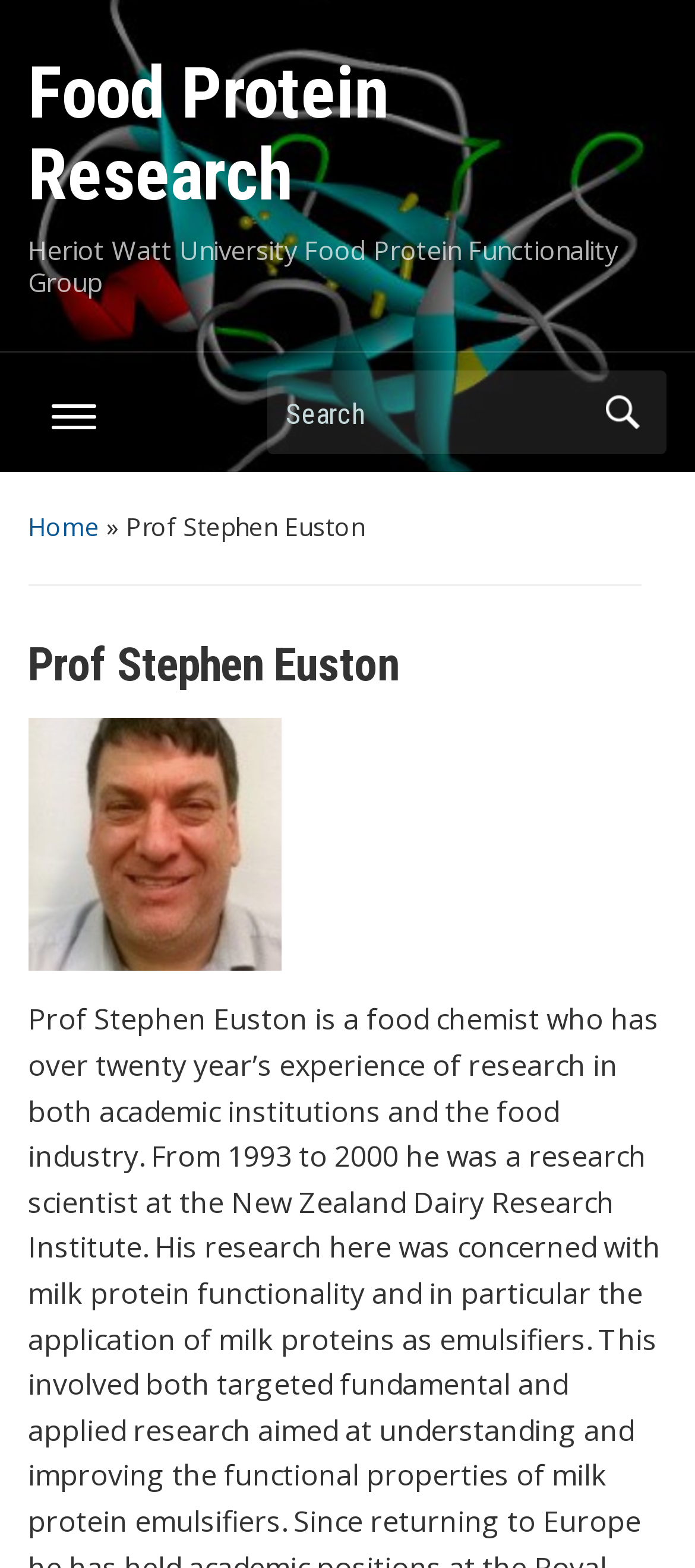What is the purpose of the textbox?
Respond to the question with a single word or phrase according to the image.

Search